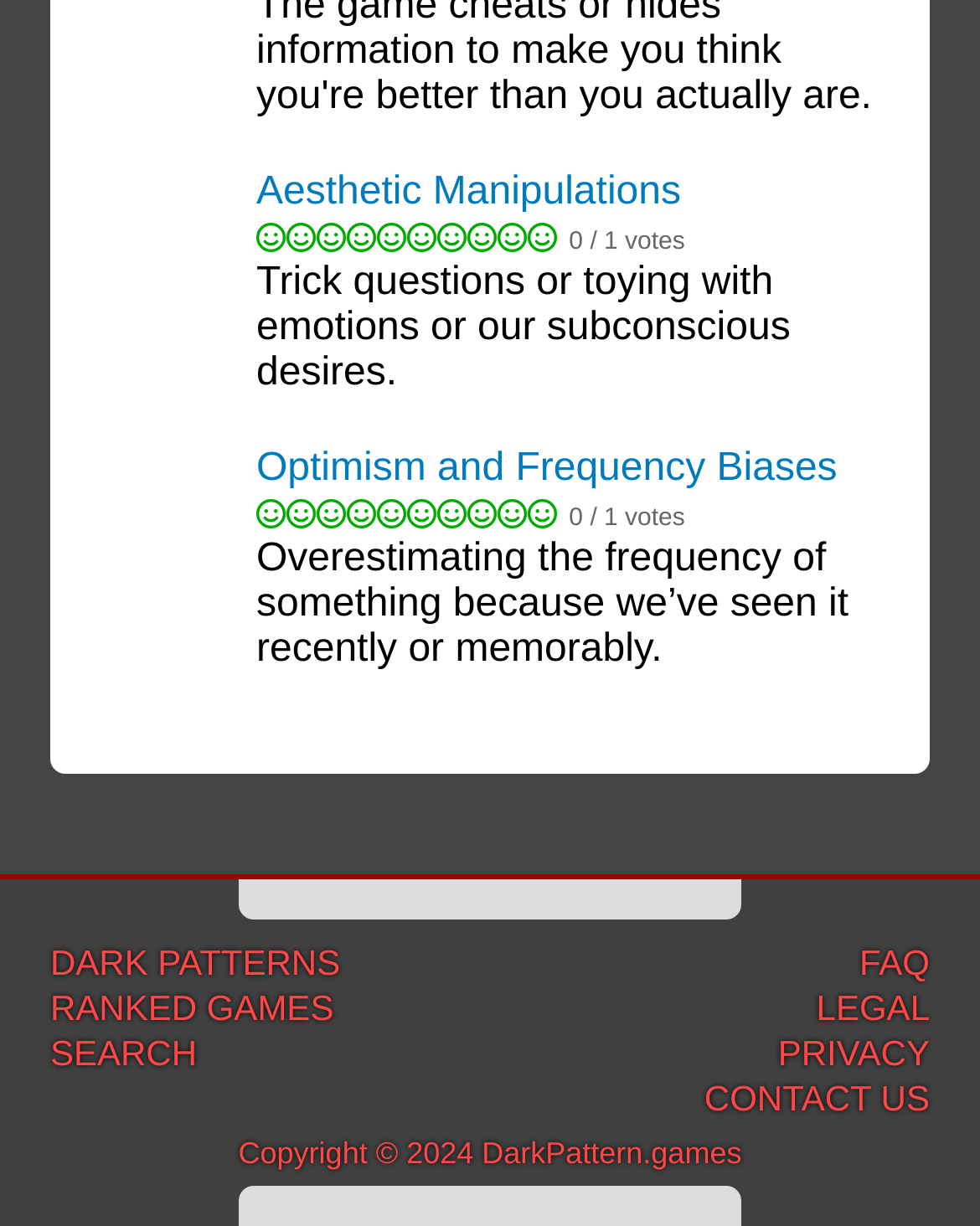Could you specify the bounding box coordinates for the clickable section to complete the following instruction: "Search for something"?

[0.051, 0.842, 0.201, 0.875]